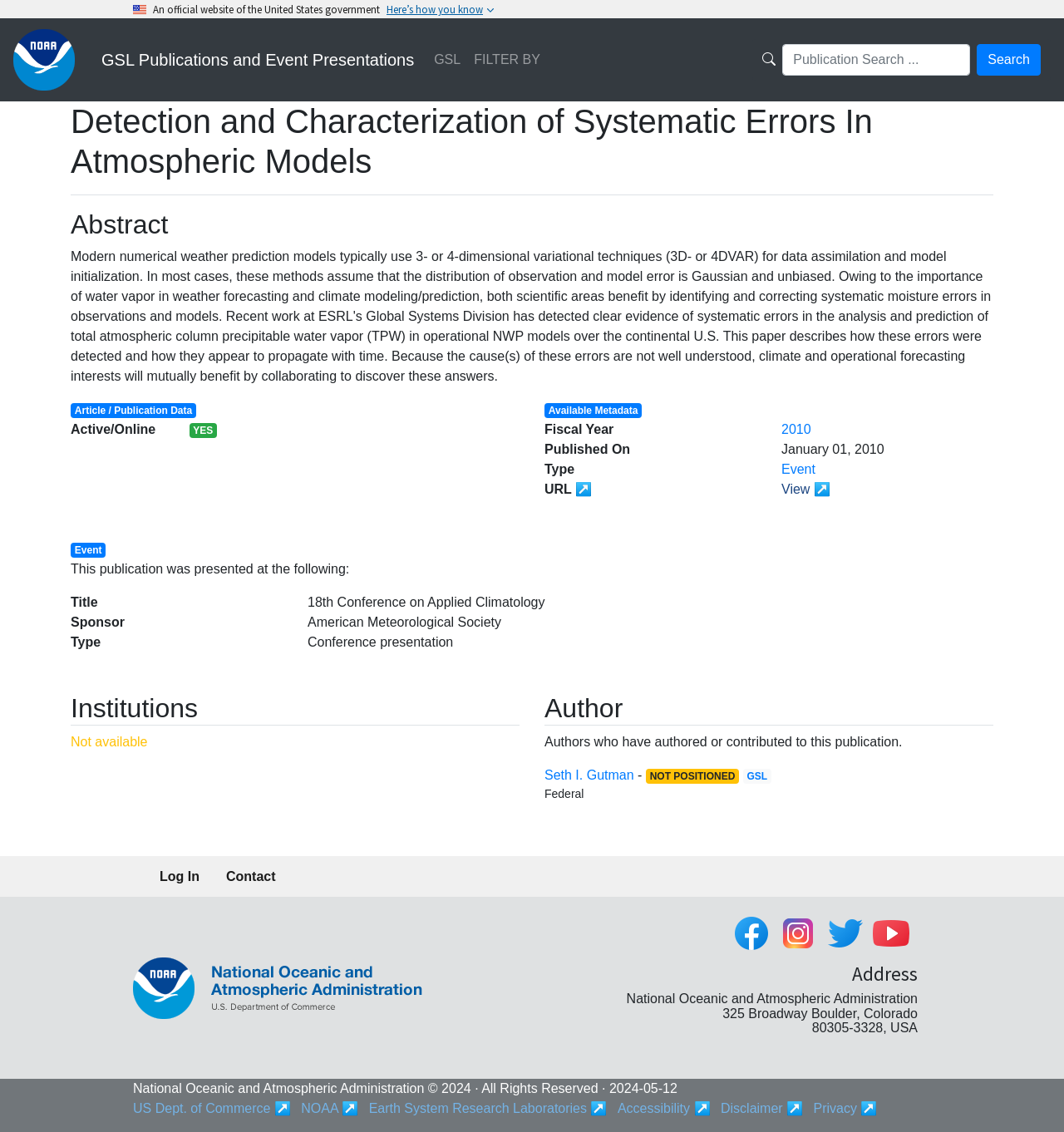Provide the bounding box coordinates for the specified HTML element described in this description: "GSL Publications and Event Presentations". The coordinates should be four float numbers ranging from 0 to 1, in the format [left, top, right, bottom].

[0.095, 0.038, 0.389, 0.068]